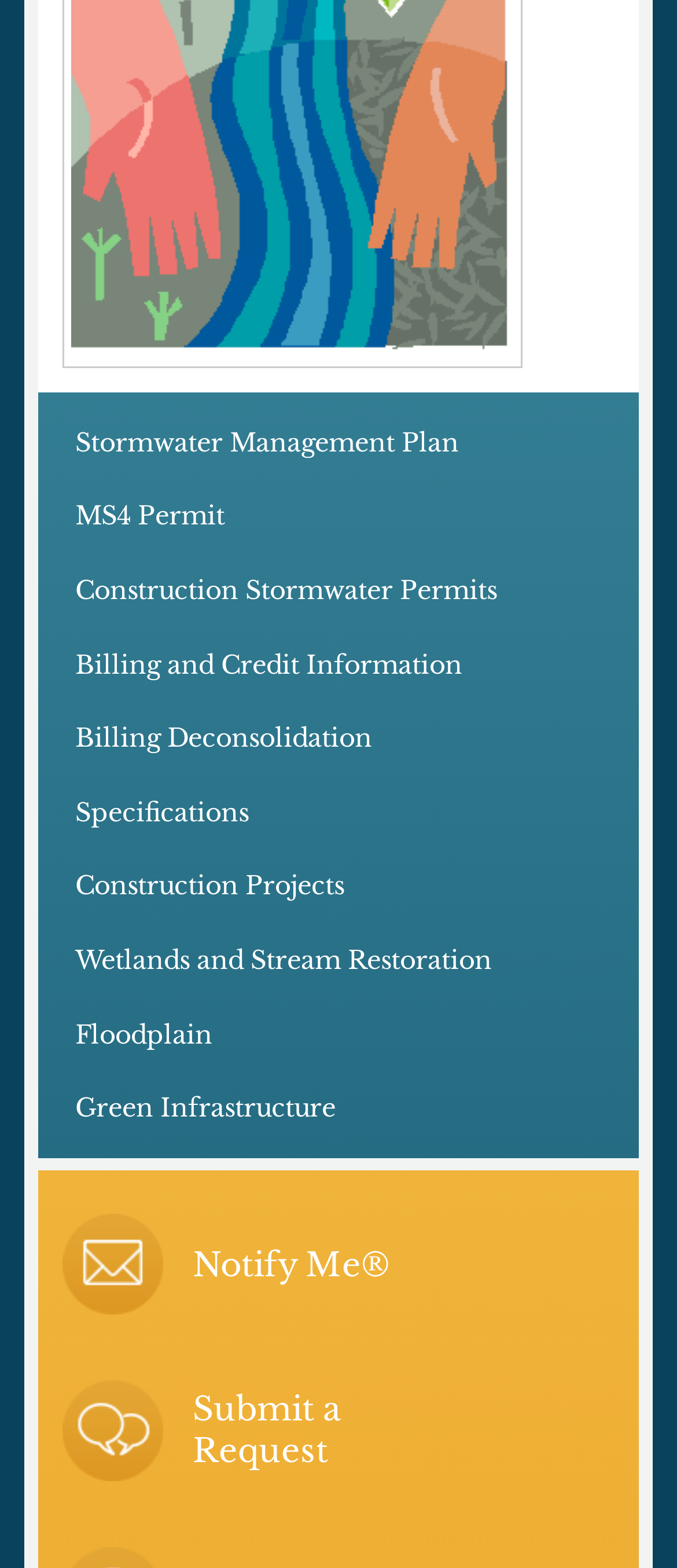Locate the coordinates of the bounding box for the clickable region that fulfills this instruction: "Submit a Request".

[0.092, 0.864, 0.926, 0.961]